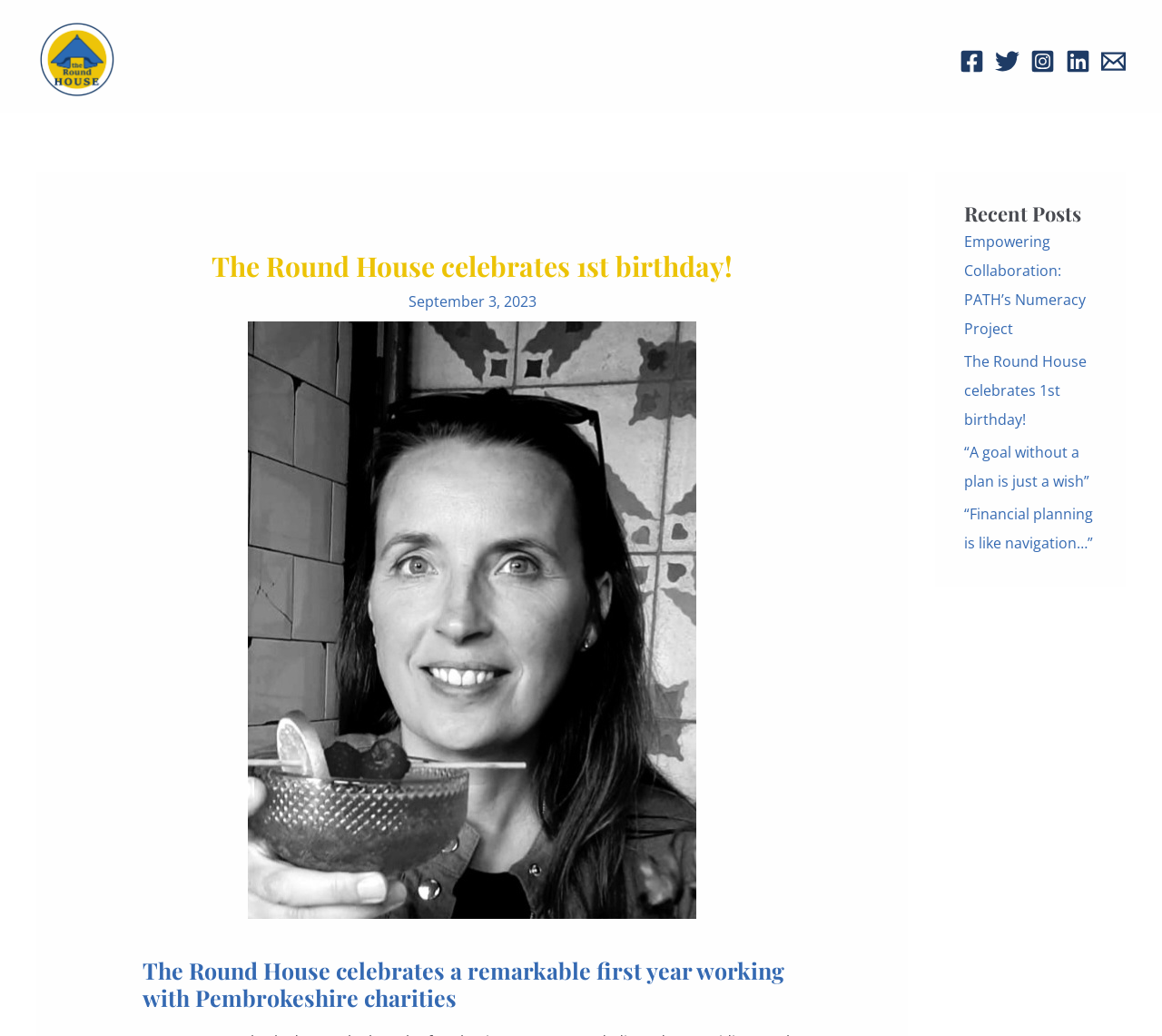Locate the UI element that matches the description Contact Us￼ in the webpage screenshot. Return the bounding box coordinates in the format (top-left x, top-left y, bottom-right x, bottom-right y), with values ranging from 0 to 1.

None